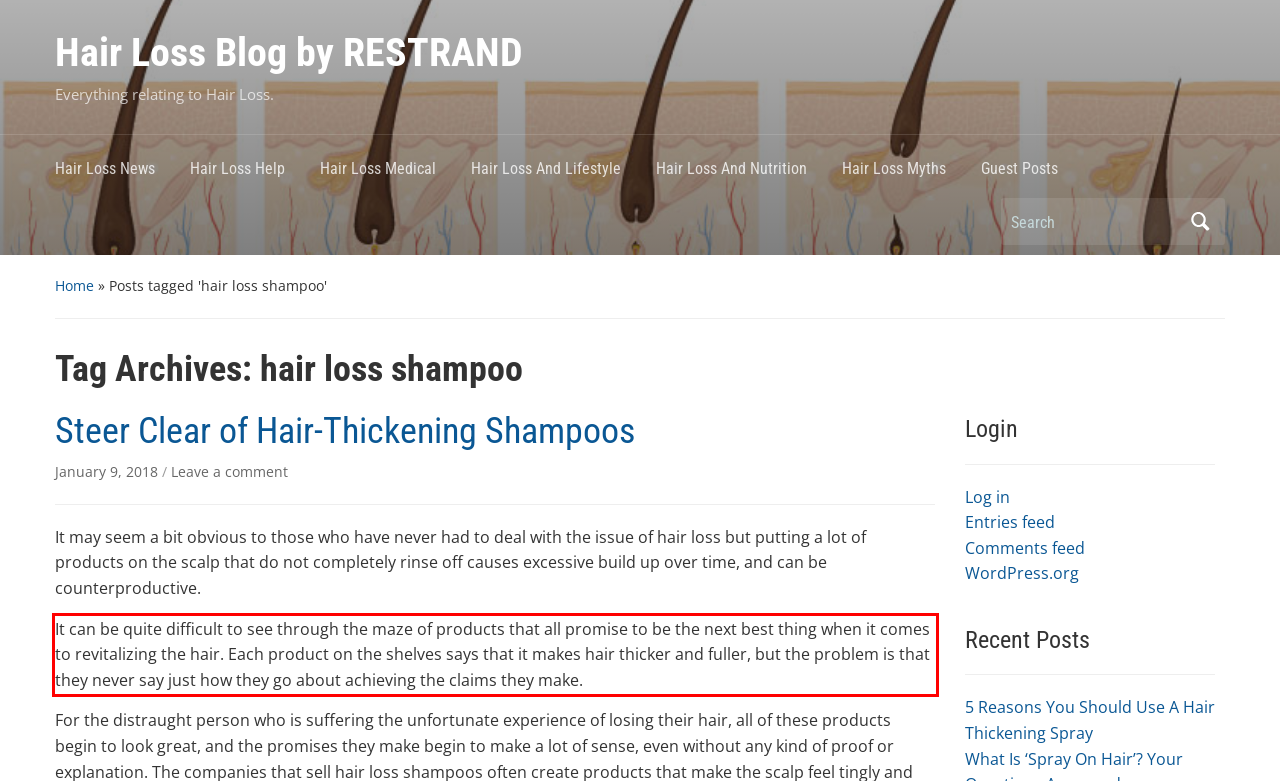Please look at the screenshot provided and find the red bounding box. Extract the text content contained within this bounding box.

It can be quite difficult to see through the maze of products that all promise to be the next best thing when it comes to revitalizing the hair. Each product on the shelves says that it makes hair thicker and fuller, but the problem is that they never say just how they go about achieving the claims they make.